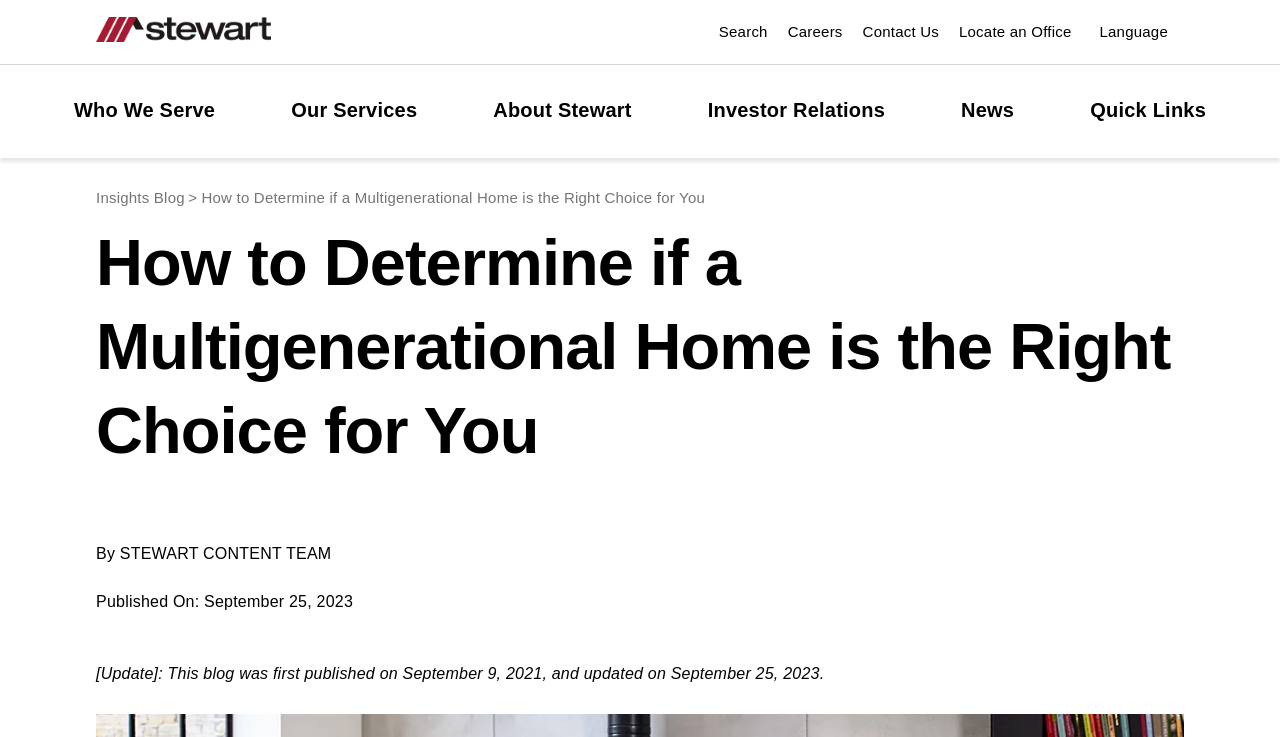How many links are there in the breadcrumb navigation?
Based on the image, please offer an in-depth response to the question.

The breadcrumb navigation is located at the top of the webpage, and it contains a single link 'Insights Blog >'. This link is the only link in the breadcrumb navigation.